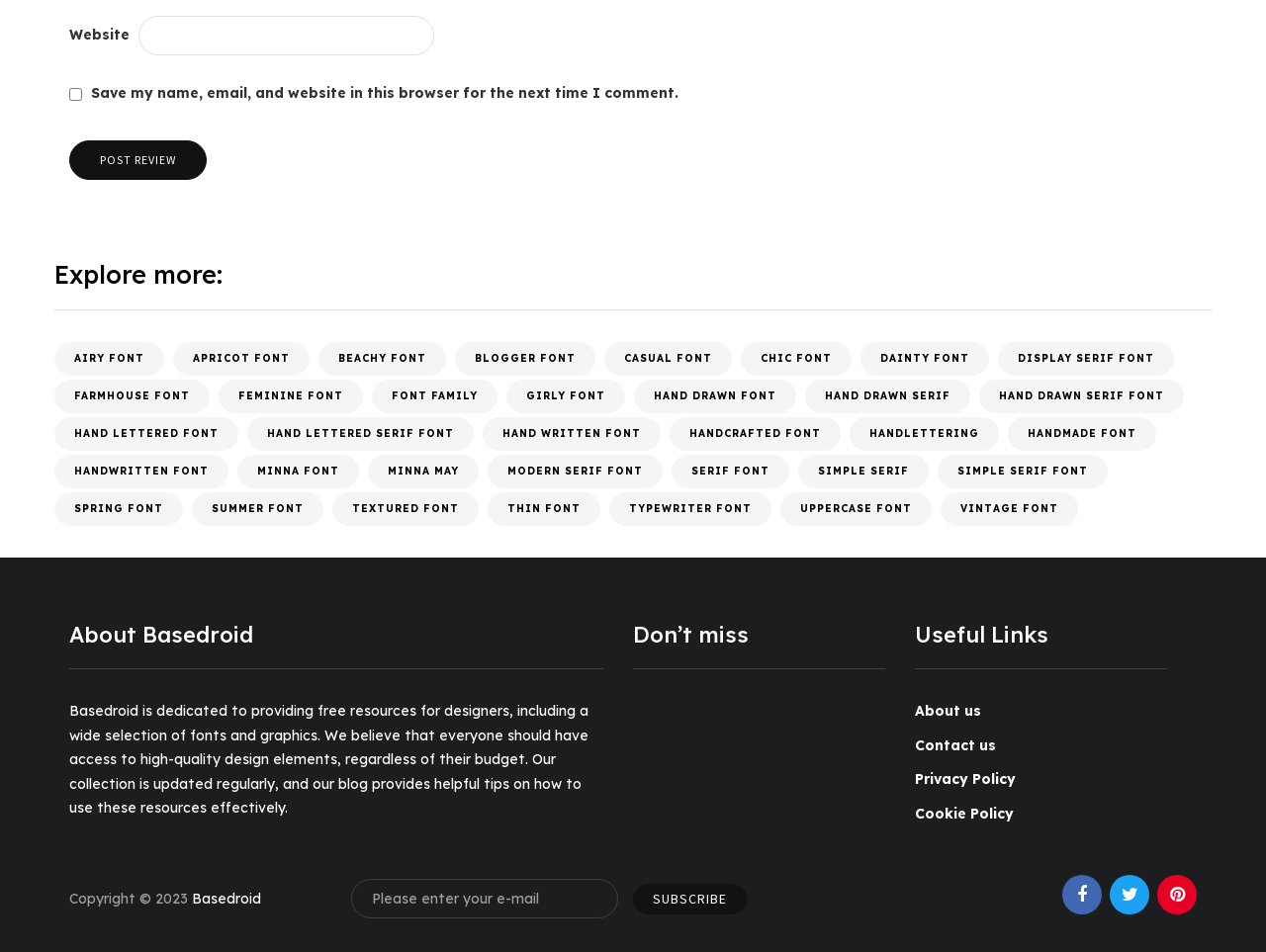What type of resources are available on the website?
Carefully analyze the image and provide a detailed answer to the question.

I found a static text that mentions 'a wide selection of fonts and graphics' as the resources available on the website. Additionally, I saw many links with font names, such as 'AIRY FONT', 'APRICOT FONT', and 'BEACHY FONT', which suggests that the website offers a variety of fonts.